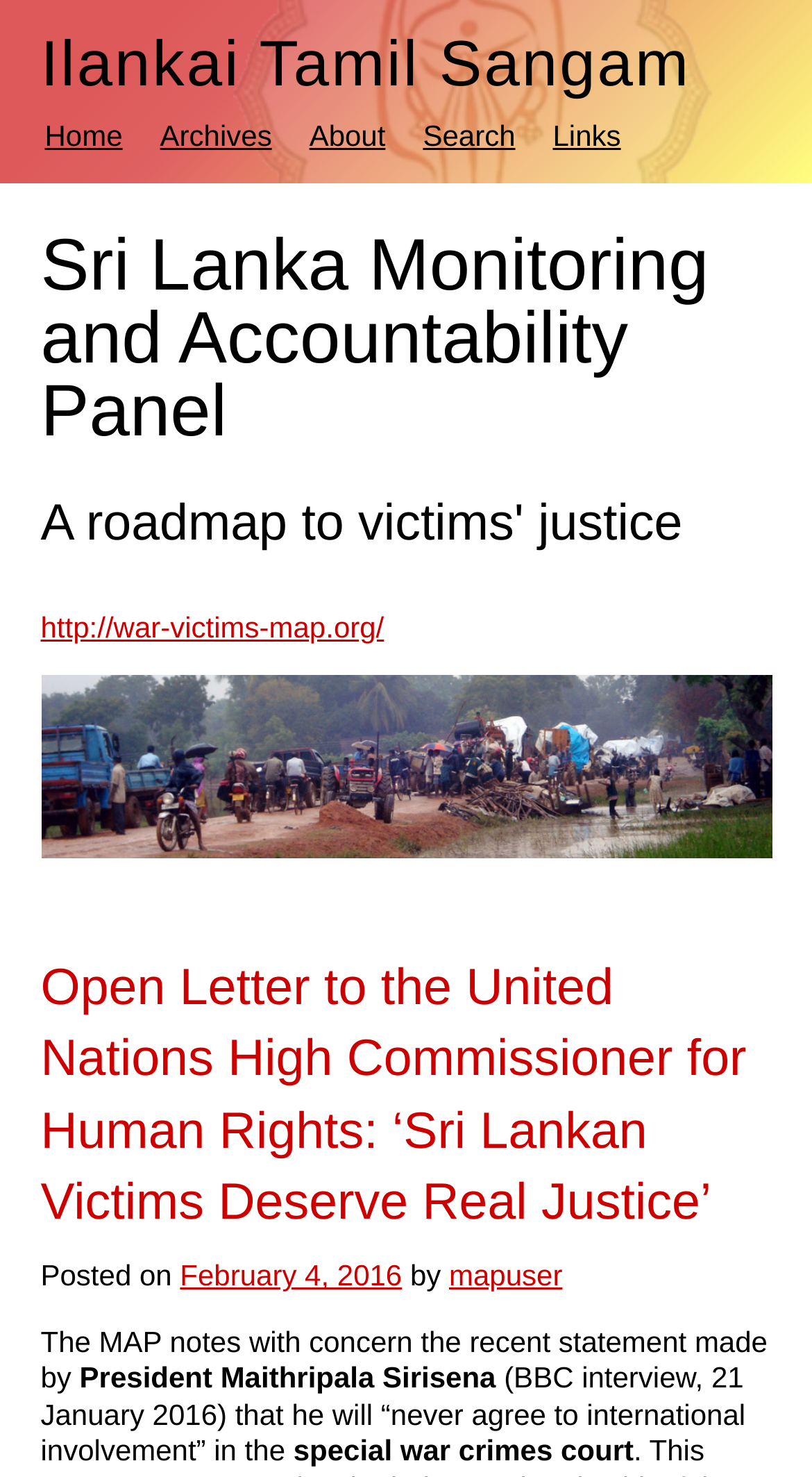Please find the bounding box coordinates of the element that needs to be clicked to perform the following instruction: "Check the 'Search' function". The bounding box coordinates should be four float numbers between 0 and 1, represented as [left, top, right, bottom].

[0.516, 0.078, 0.64, 0.106]